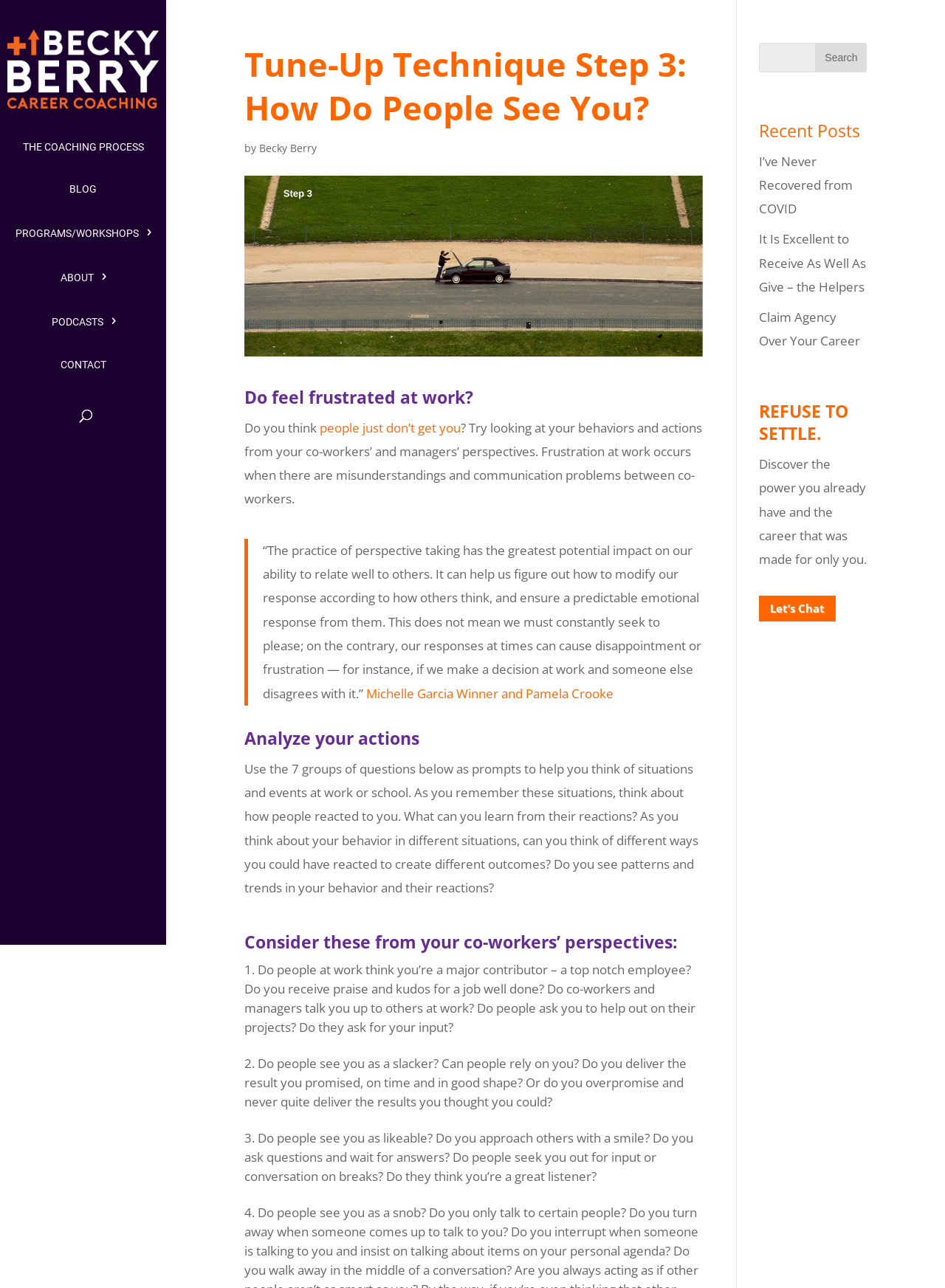Please indicate the bounding box coordinates for the clickable area to complete the following task: "Search recent posts". The coordinates should be specified as four float numbers between 0 and 1, i.e., [left, top, right, bottom].

[0.803, 0.033, 0.918, 0.056]